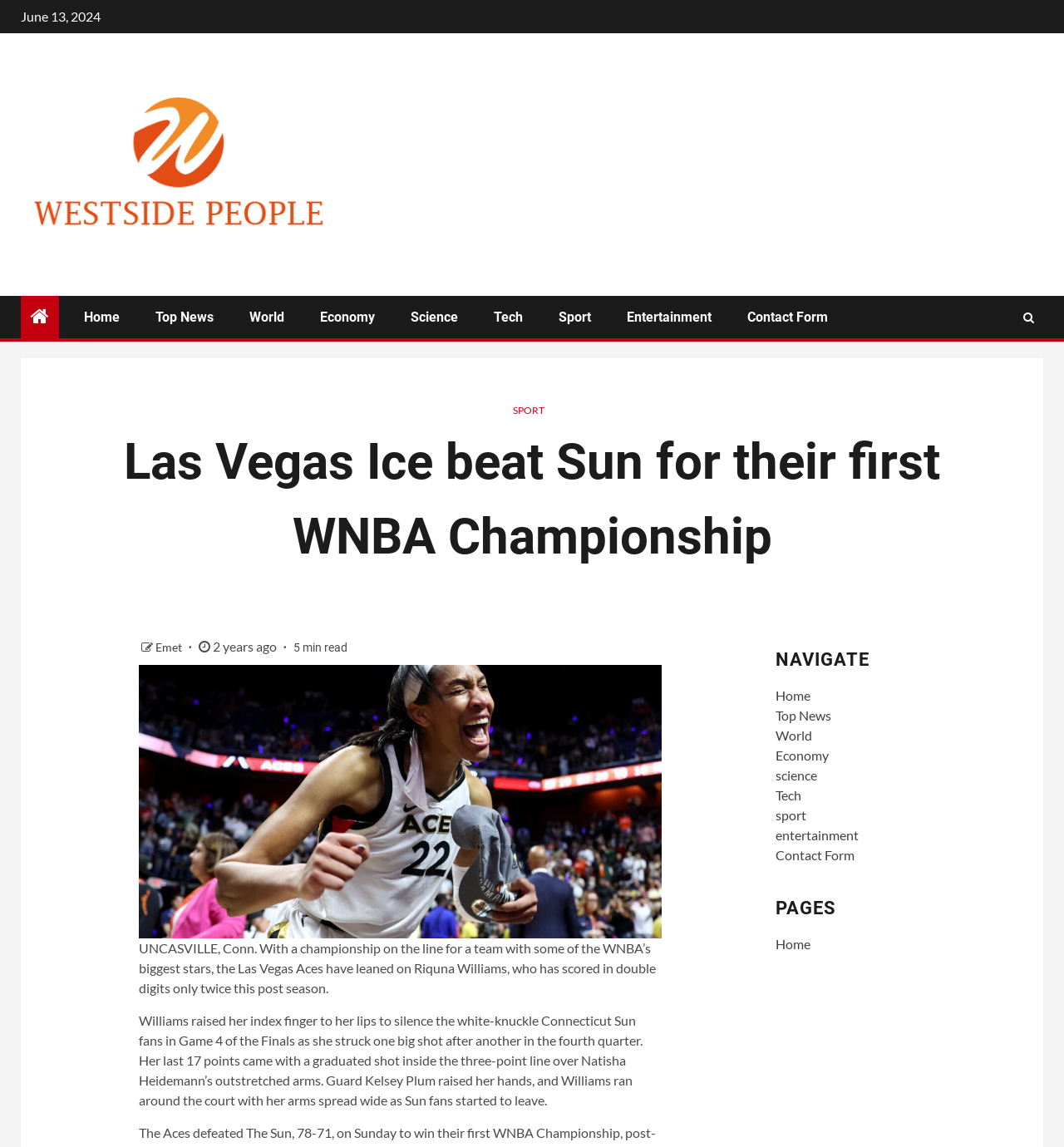Find the bounding box coordinates of the clickable element required to execute the following instruction: "Navigate to the 'Top News' page". Provide the coordinates as four float numbers between 0 and 1, i.e., [left, top, right, bottom].

[0.146, 0.27, 0.201, 0.284]